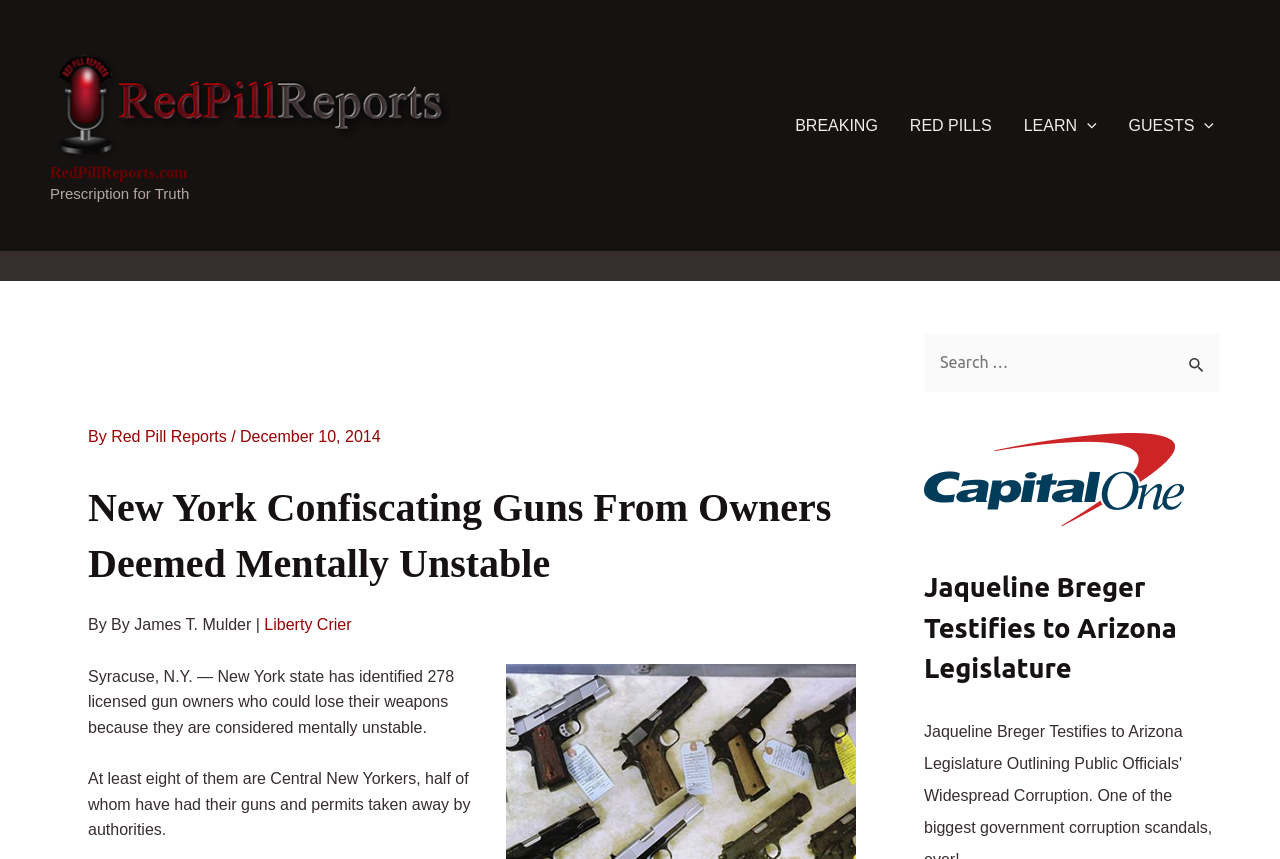Provide the bounding box coordinates for the UI element described in this sentence: "Red Pill Reports". The coordinates should be four float values between 0 and 1, i.e., [left, top, right, bottom].

[0.087, 0.498, 0.181, 0.518]